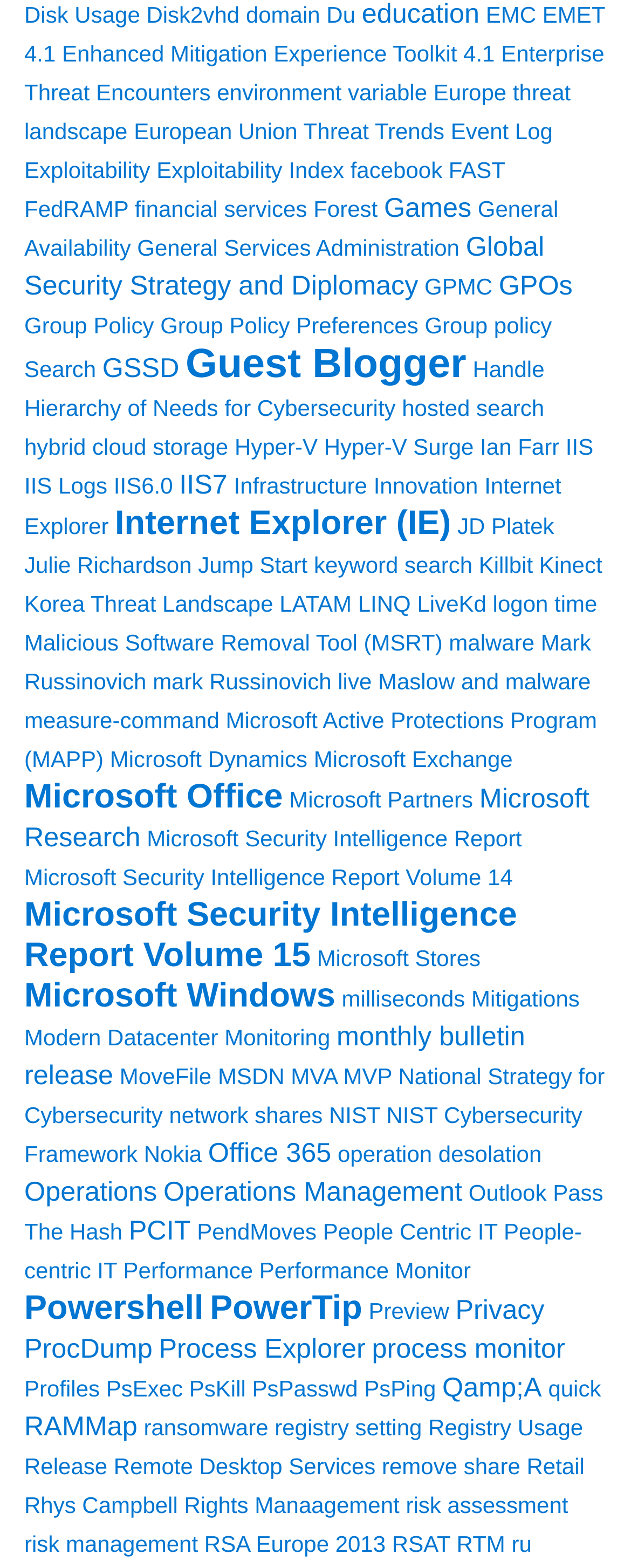How many links are on this webpage?
Examine the screenshot and reply with a single word or phrase.

630